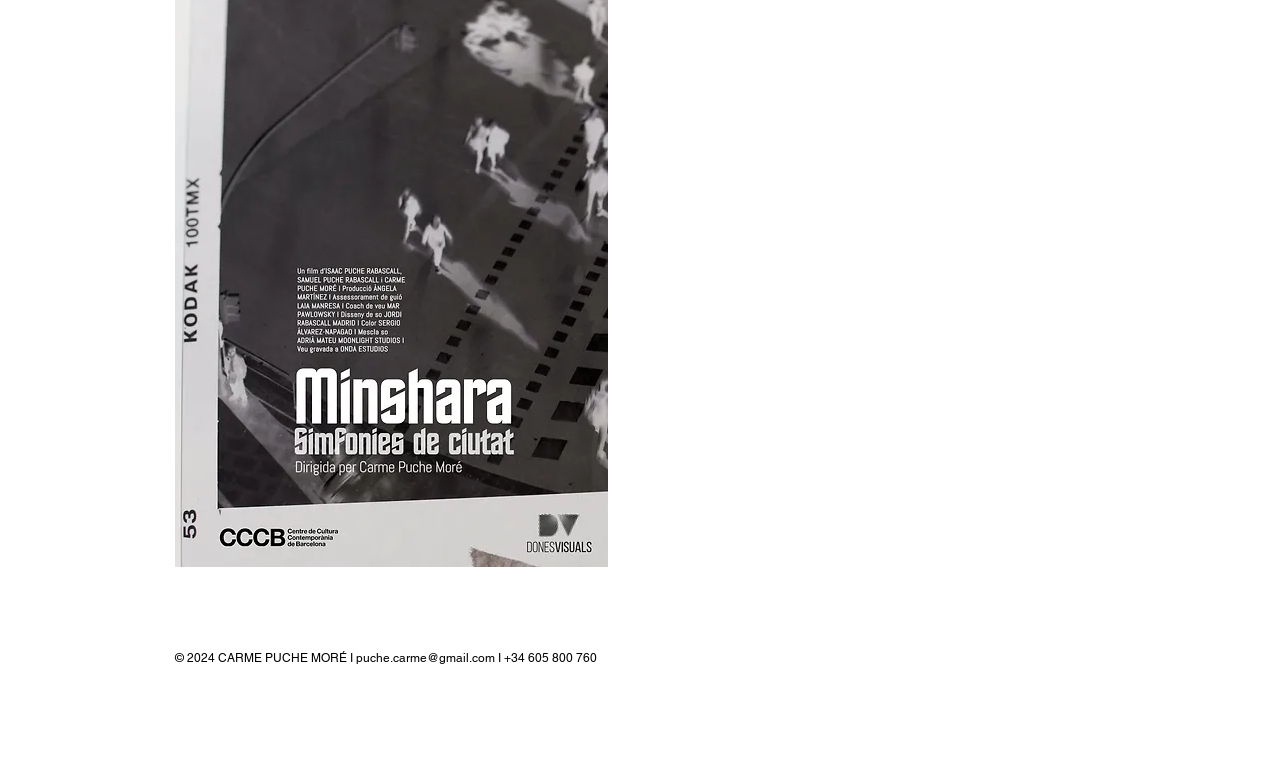How many social media links are there?
Answer the question using a single word or phrase, according to the image.

4